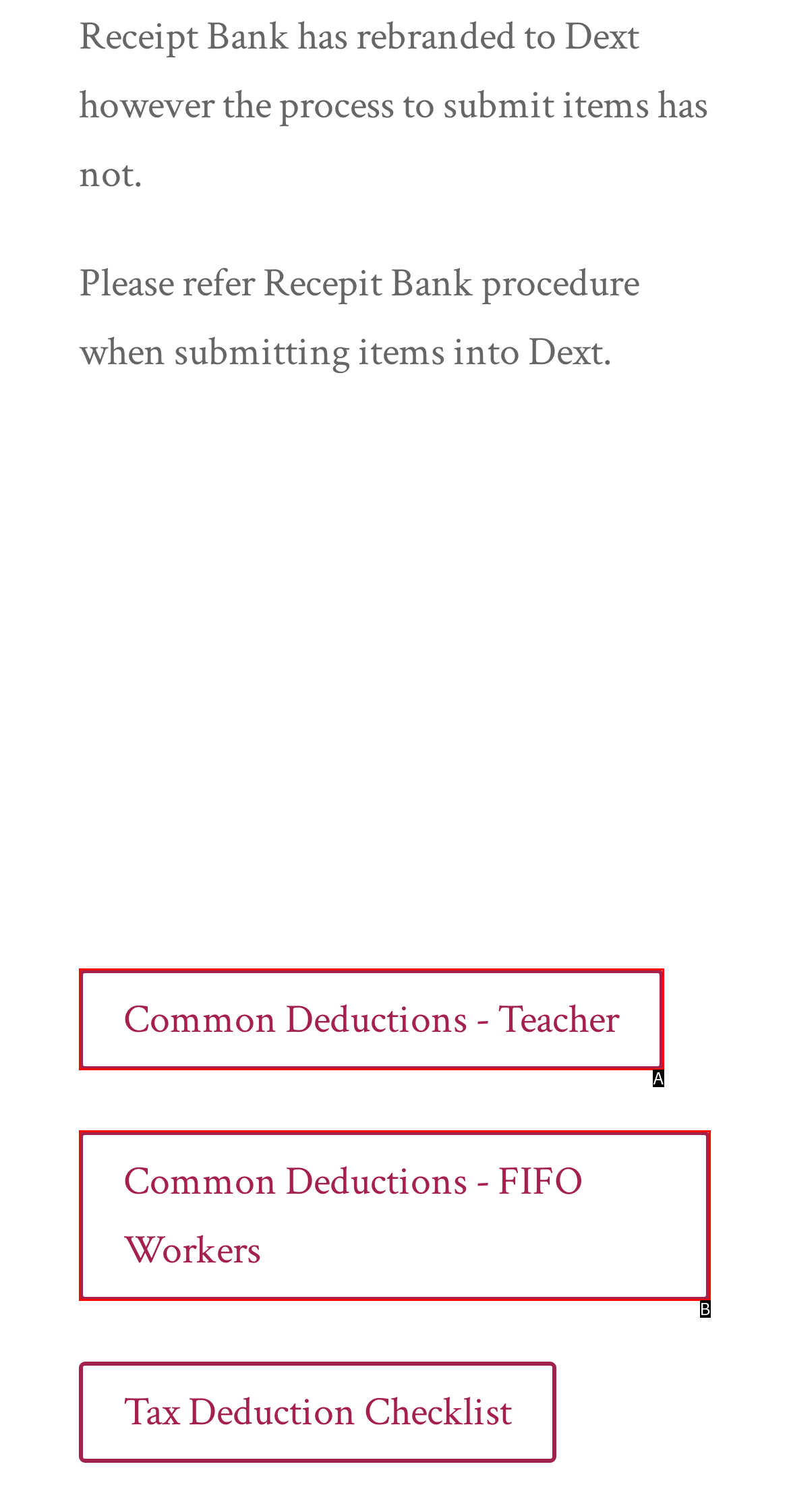Based on the given description: Common Deductions - FIFO Workers, identify the correct option and provide the corresponding letter from the given choices directly.

B